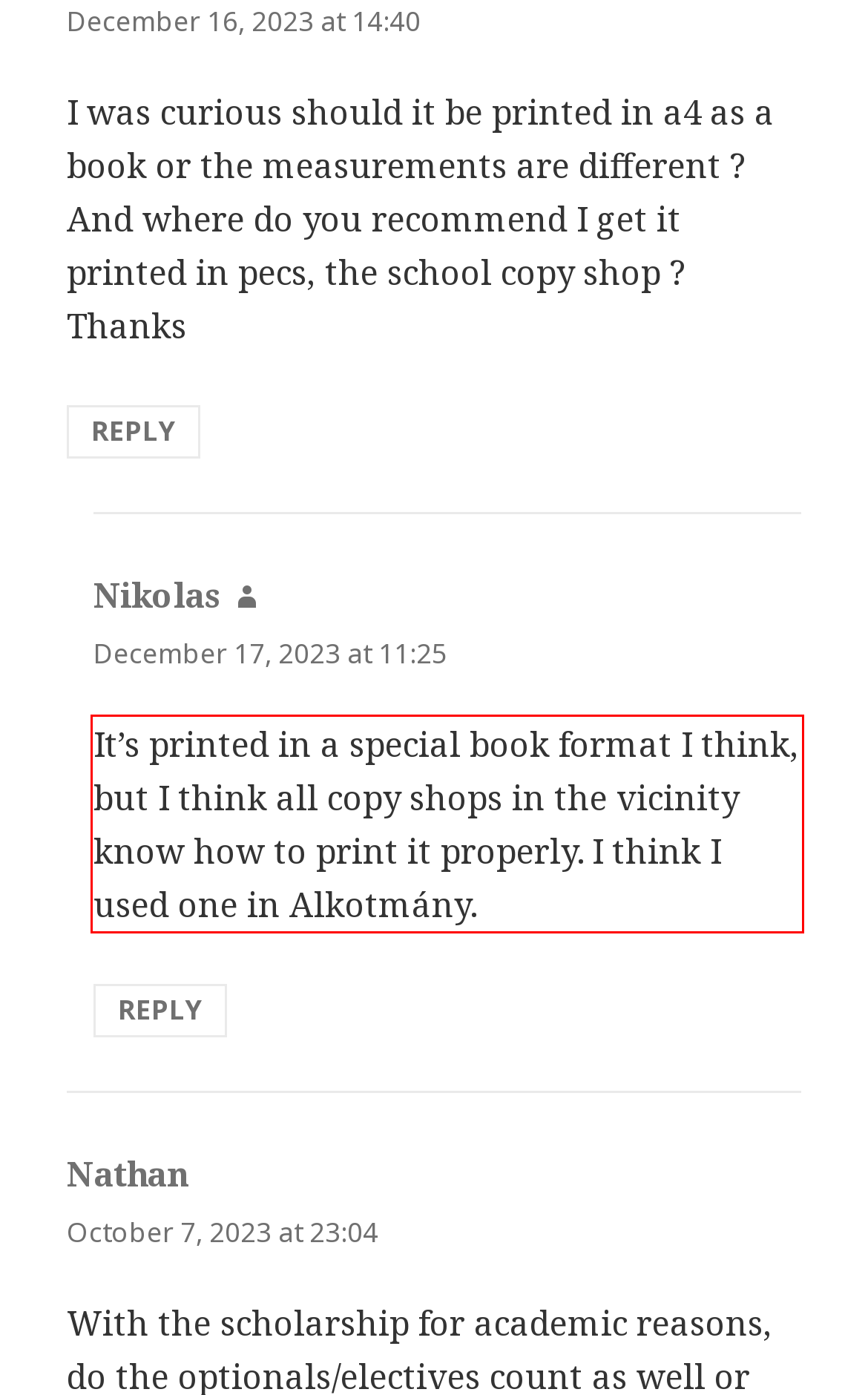From the given screenshot of a webpage, identify the red bounding box and extract the text content within it.

It’s printed in a special book format I think, but I think all copy shops in the vicinity know how to print it properly. I think I used one in Alkotmány.